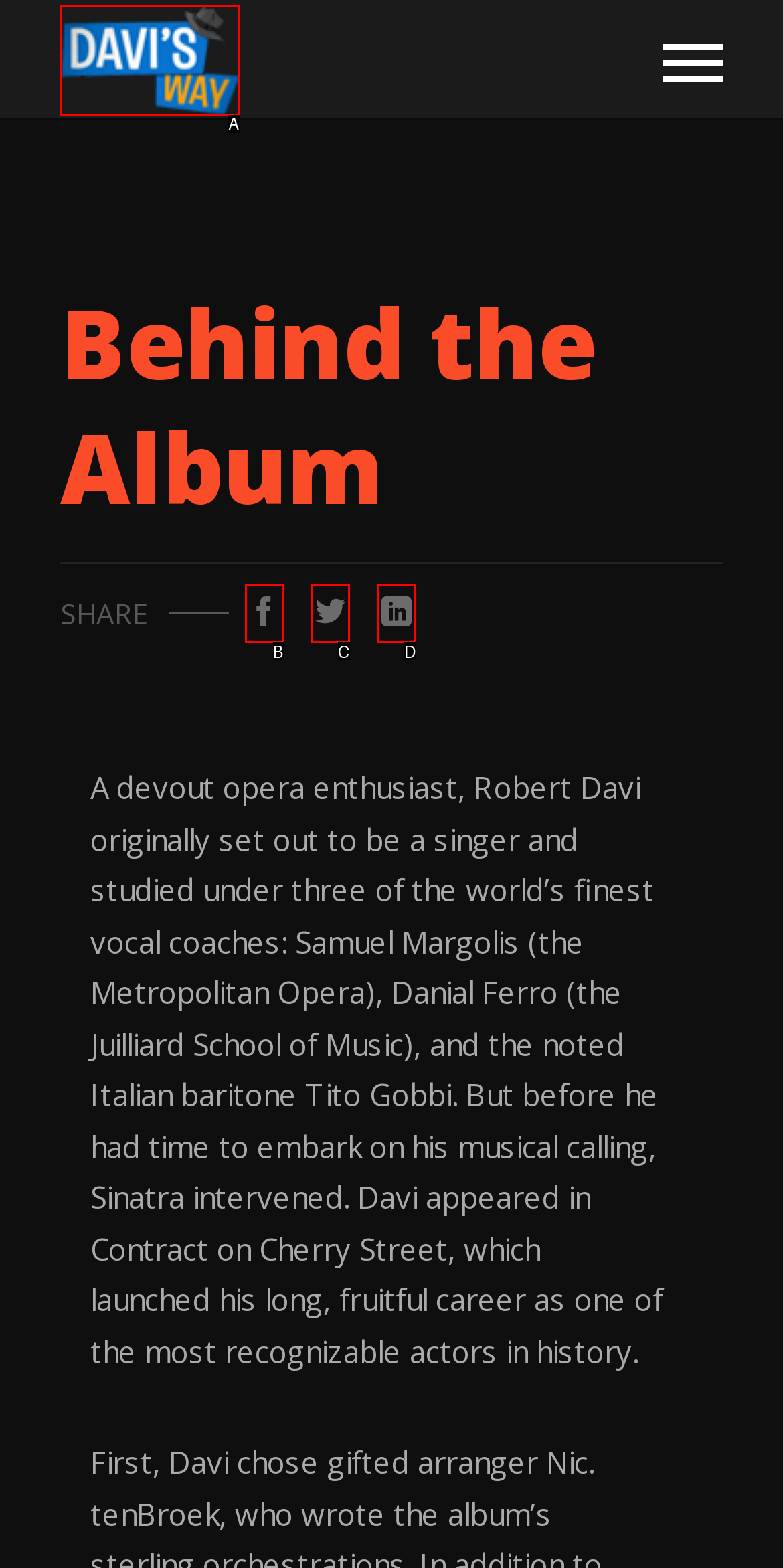With the provided description: parent_node: SHARE, select the most suitable HTML element. Respond with the letter of the selected option.

B